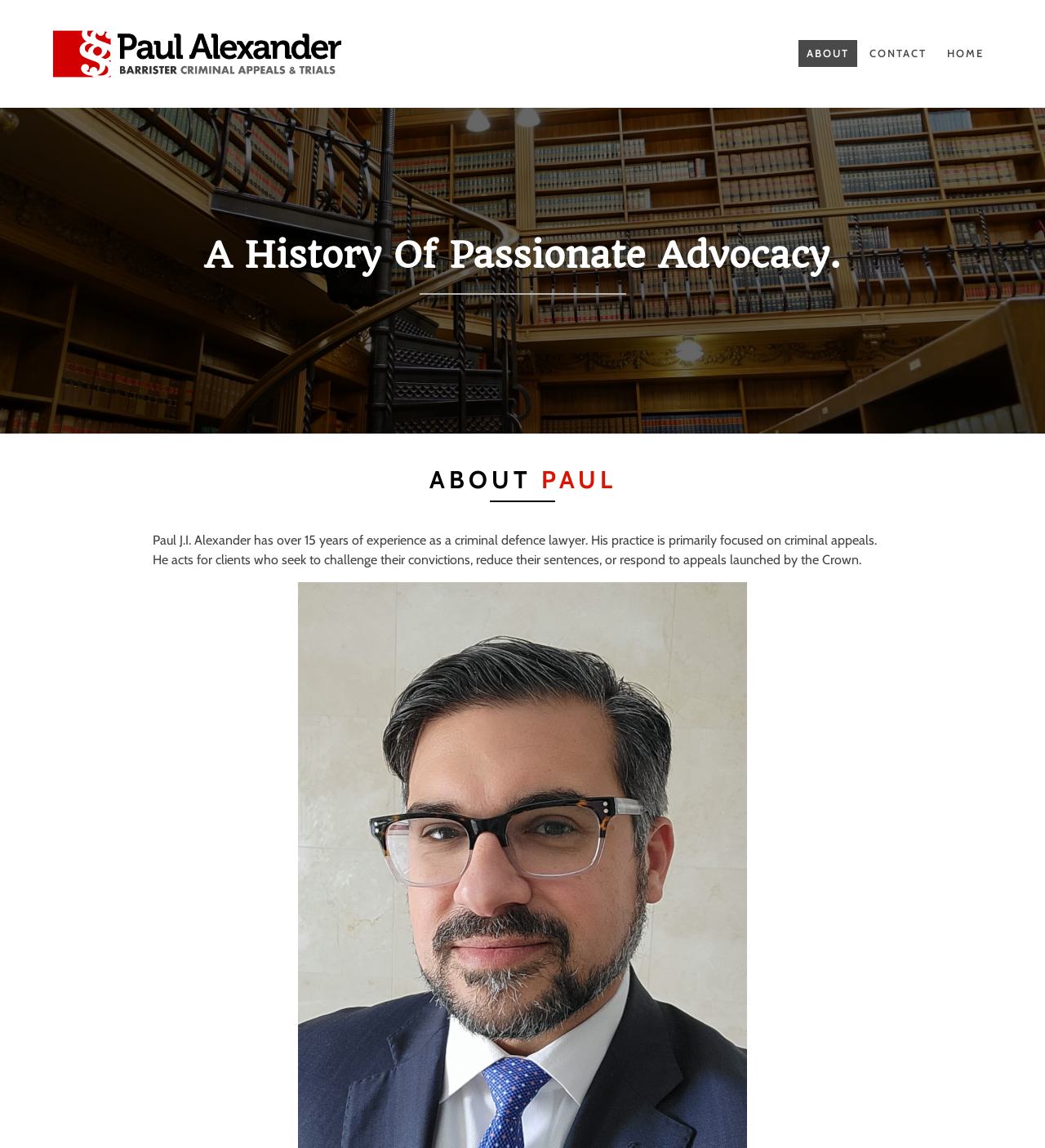Given the webpage screenshot, identify the bounding box of the UI element that matches this description: "alt="logo white" title="logo white"".

[0.051, 0.067, 0.331, 0.08]